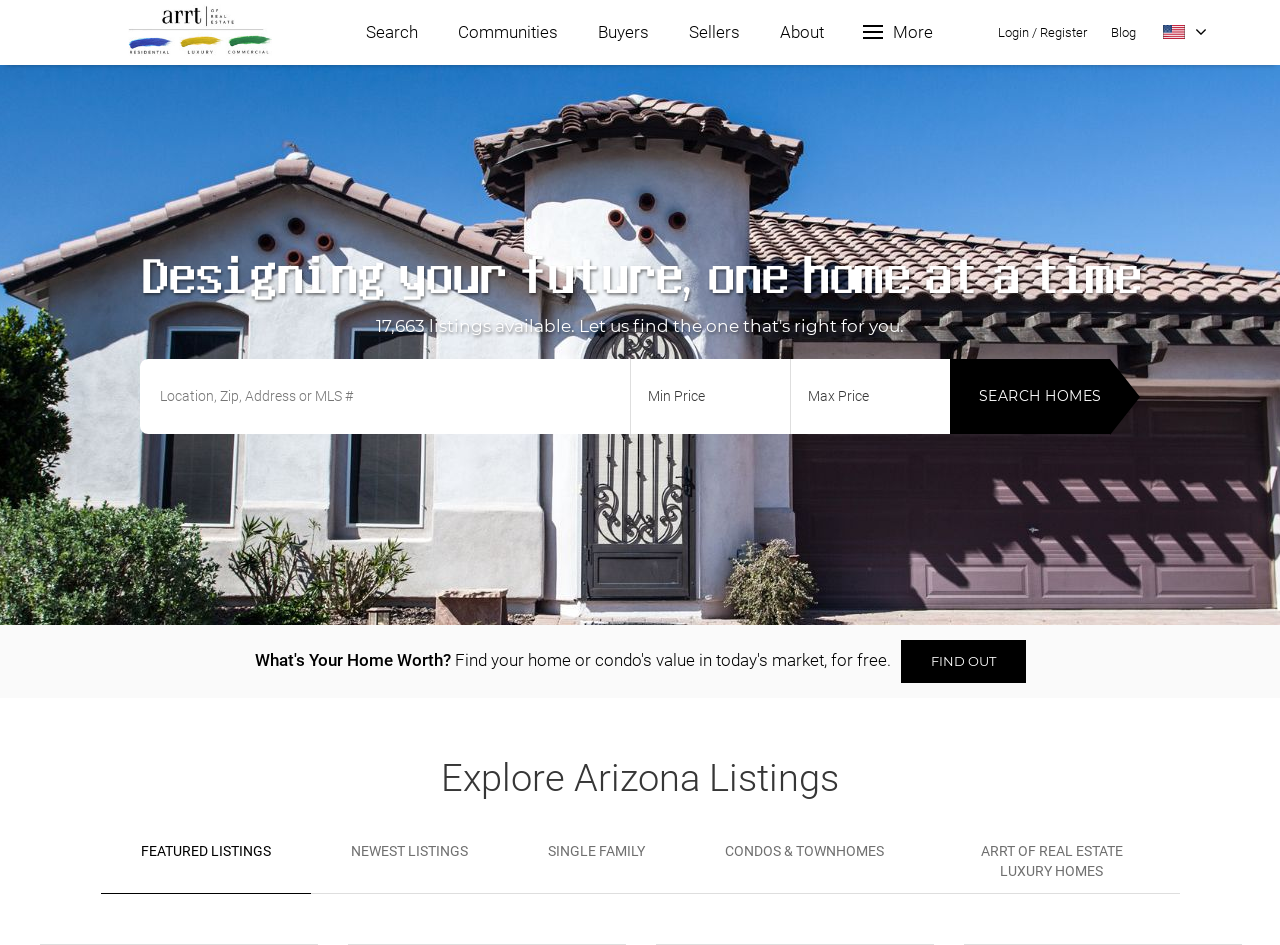Highlight the bounding box coordinates of the element you need to click to perform the following instruction: "Click on Communities."

[0.342, 0.0, 0.452, 0.069]